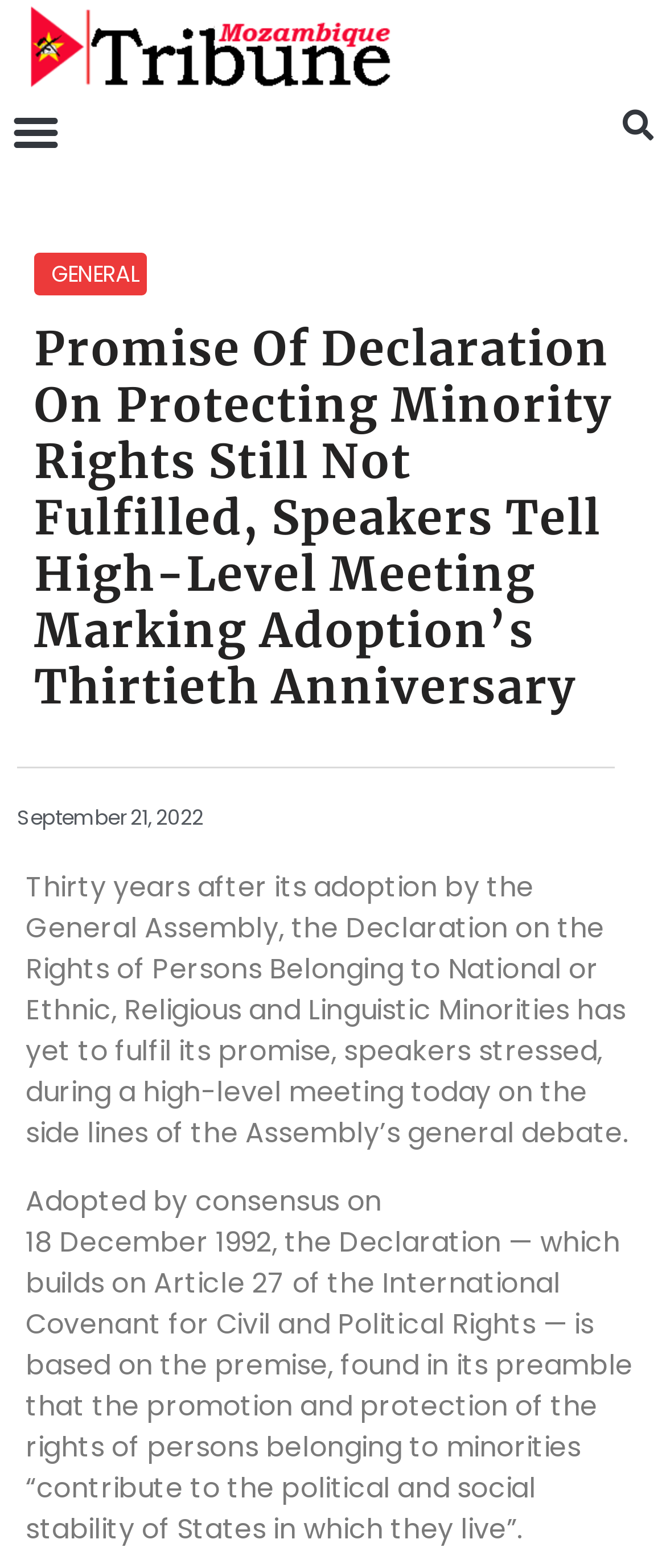Using the element description: "Menu", determine the bounding box coordinates. The coordinates should be in the format [left, top, right, bottom], with values between 0 and 1.

[0.0, 0.061, 0.107, 0.107]